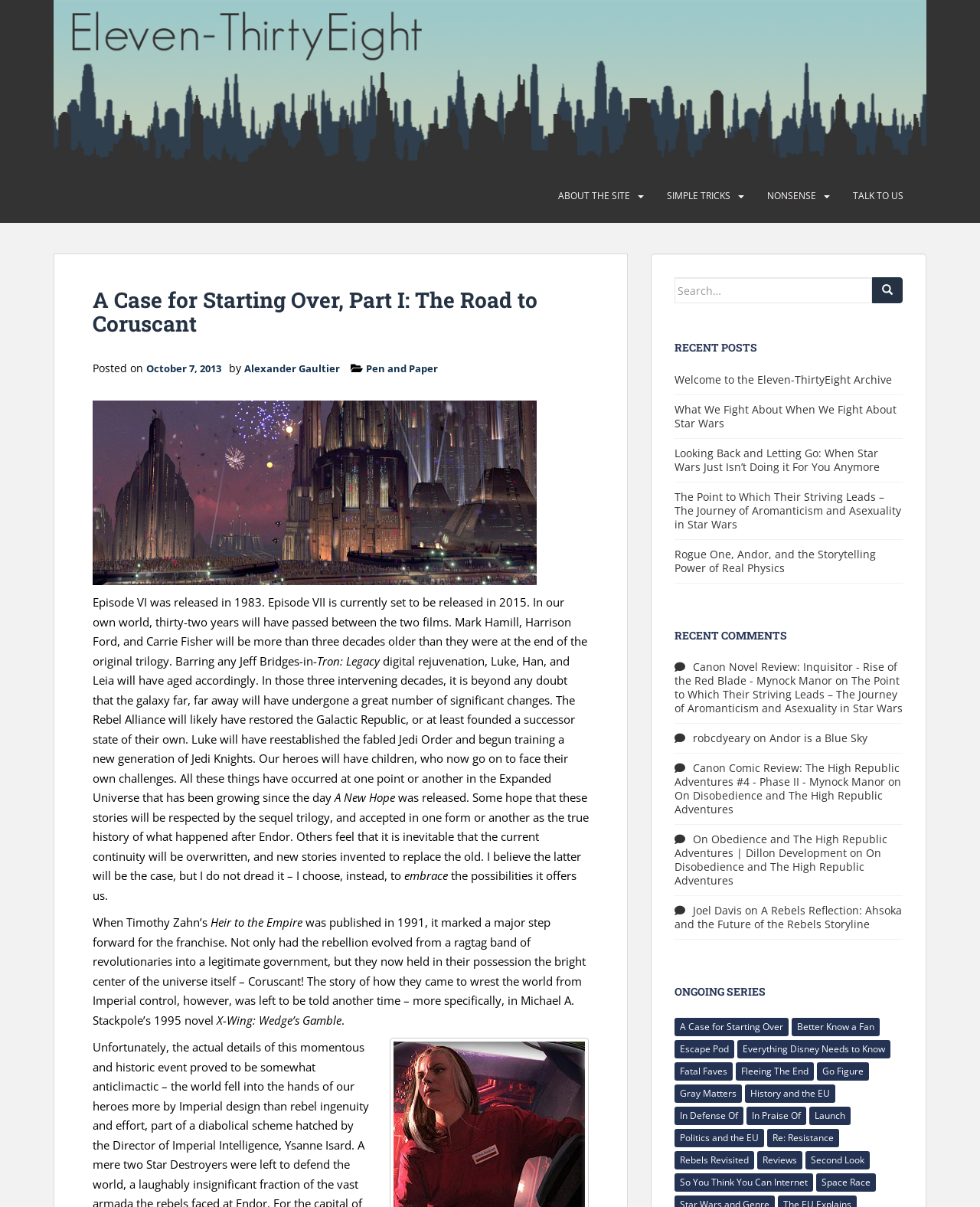Determine the bounding box coordinates for the area that needs to be clicked to fulfill this task: "Click on the link 'A Case for Starting Over, Part I: The Road to Coruscant'". The coordinates must be given as four float numbers between 0 and 1, i.e., [left, top, right, bottom].

[0.095, 0.239, 0.601, 0.279]